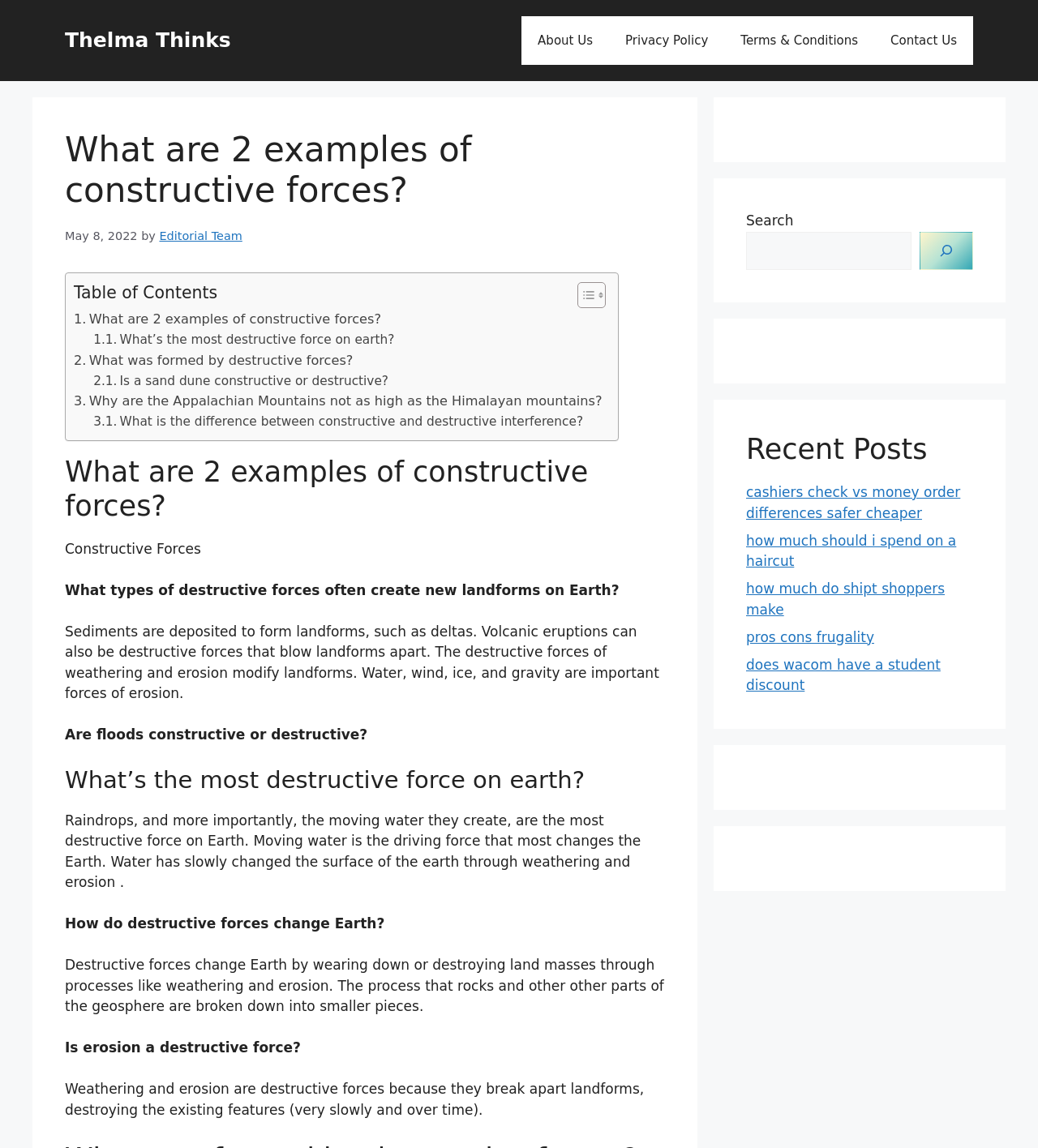What is the most destructive force on earth?
Provide a short answer using one word or a brief phrase based on the image.

Moving water